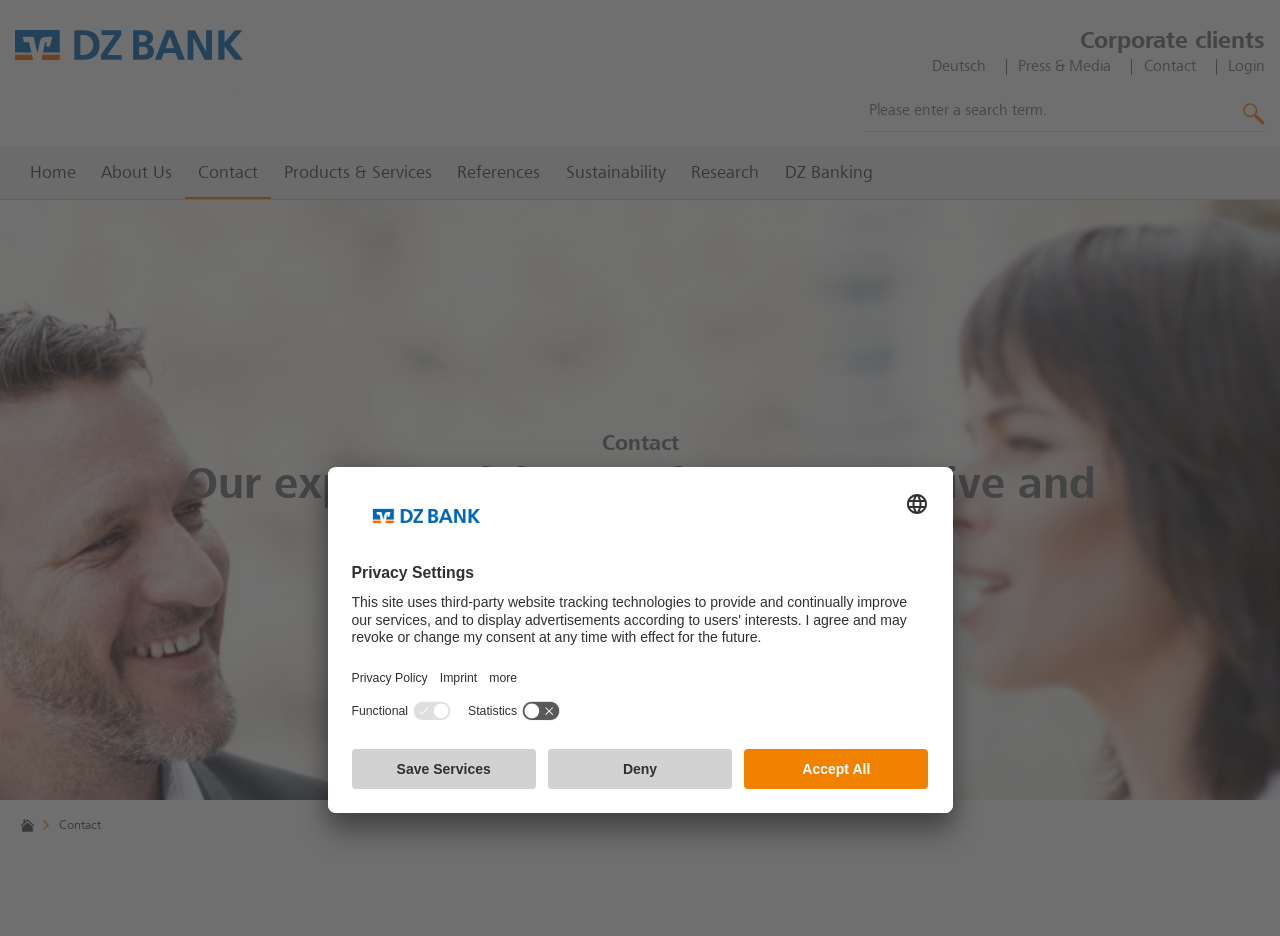Please identify the bounding box coordinates of the element I should click to complete this instruction: 'Go to Press & Media'. The coordinates should be given as four float numbers between 0 and 1, like this: [left, top, right, bottom].

[0.786, 0.063, 0.868, 0.08]